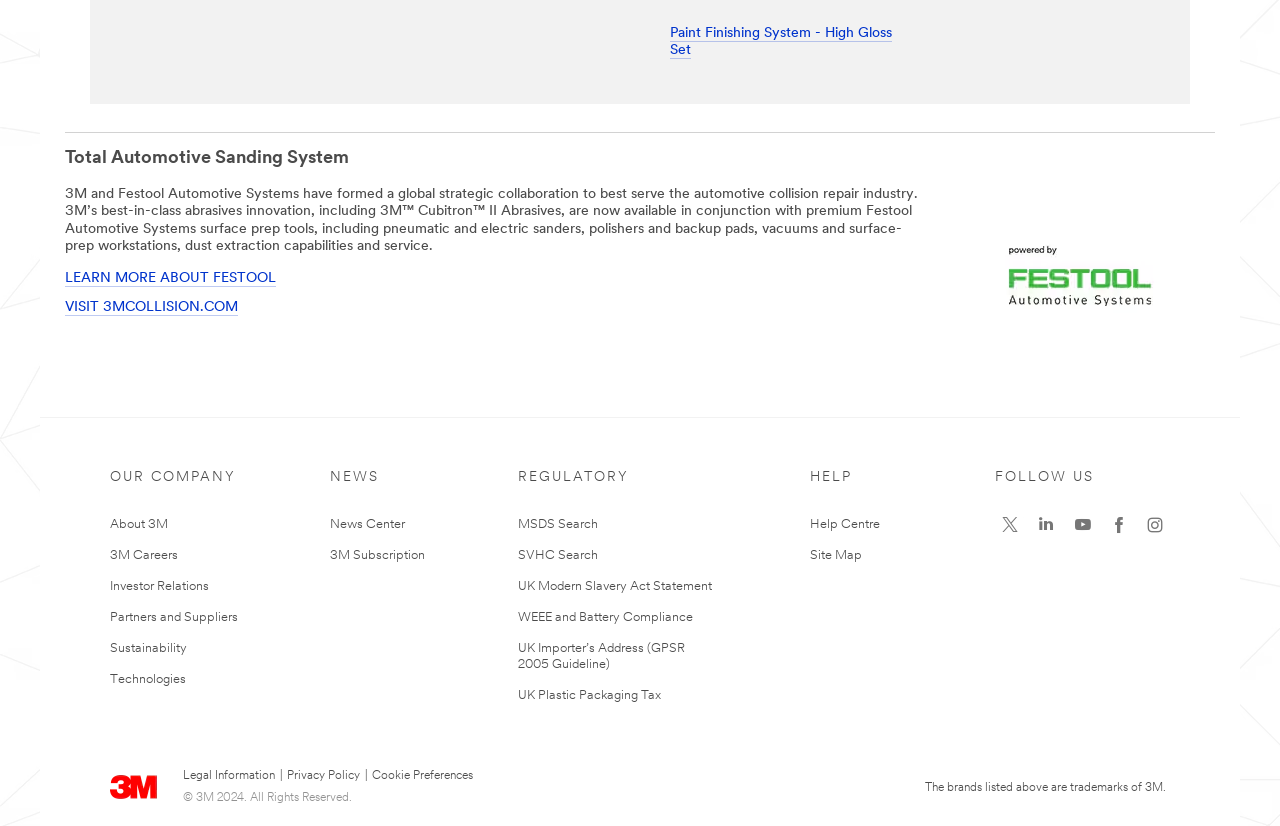Kindly determine the bounding box coordinates of the area that needs to be clicked to fulfill this instruction: "Learn more about Festool".

[0.051, 0.328, 0.216, 0.347]